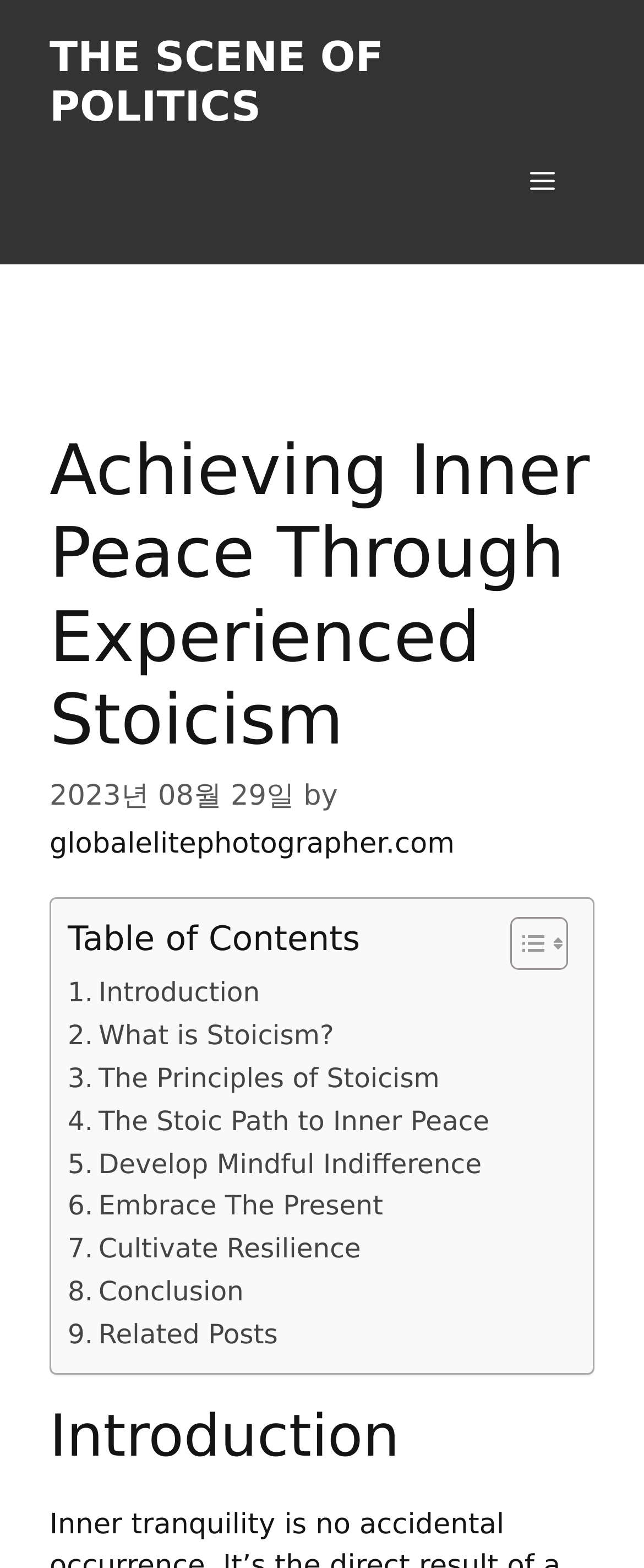Determine the bounding box coordinates of the area to click in order to meet this instruction: "View the table of contents".

[0.105, 0.584, 0.869, 0.62]